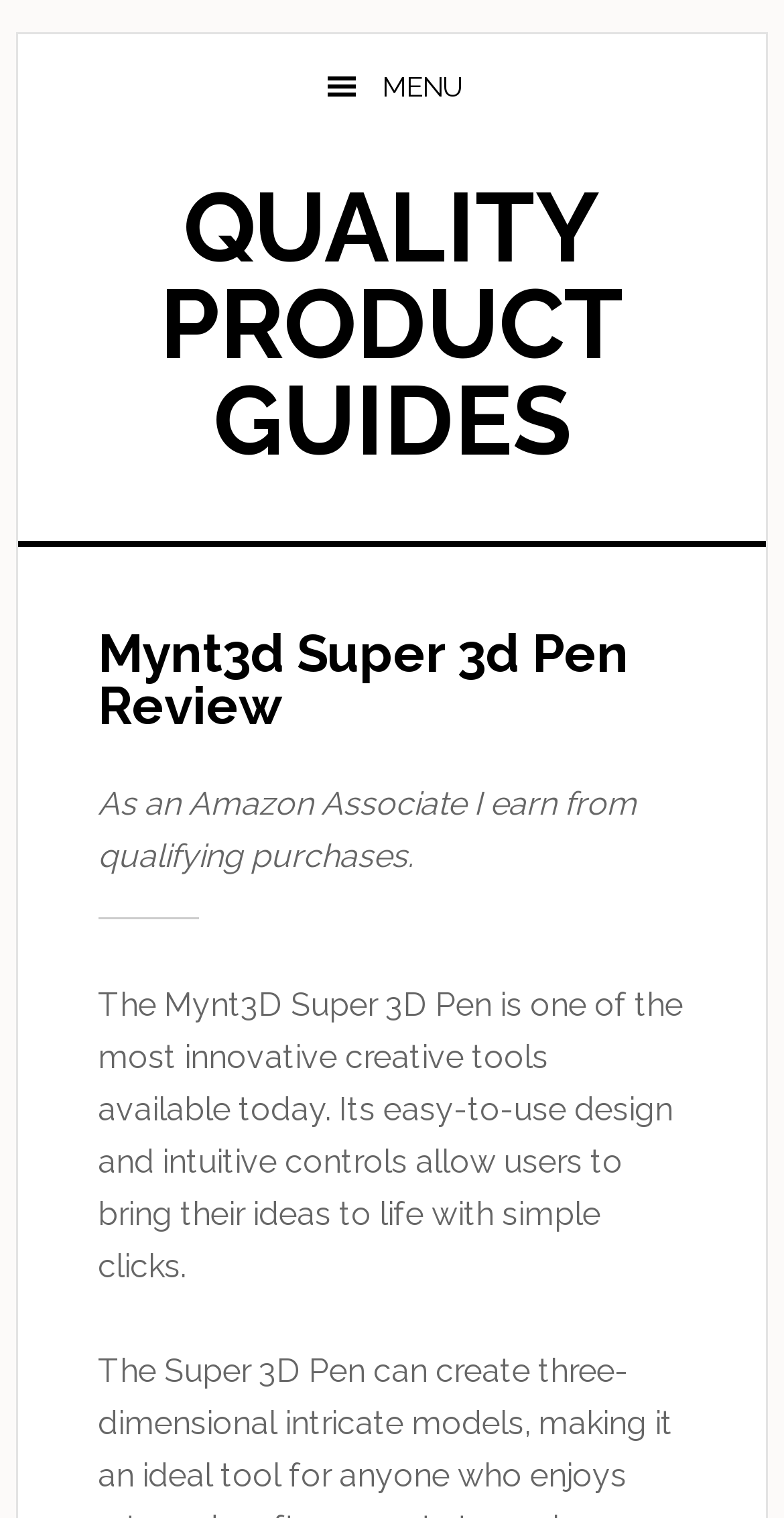Is the product an innovative tool?
Refer to the screenshot and deliver a thorough answer to the question presented.

The description of the product states that 'The Mynt3D Super 3D Pen is one of the most innovative creative tools available today.' This suggests that the product is considered an innovative tool.